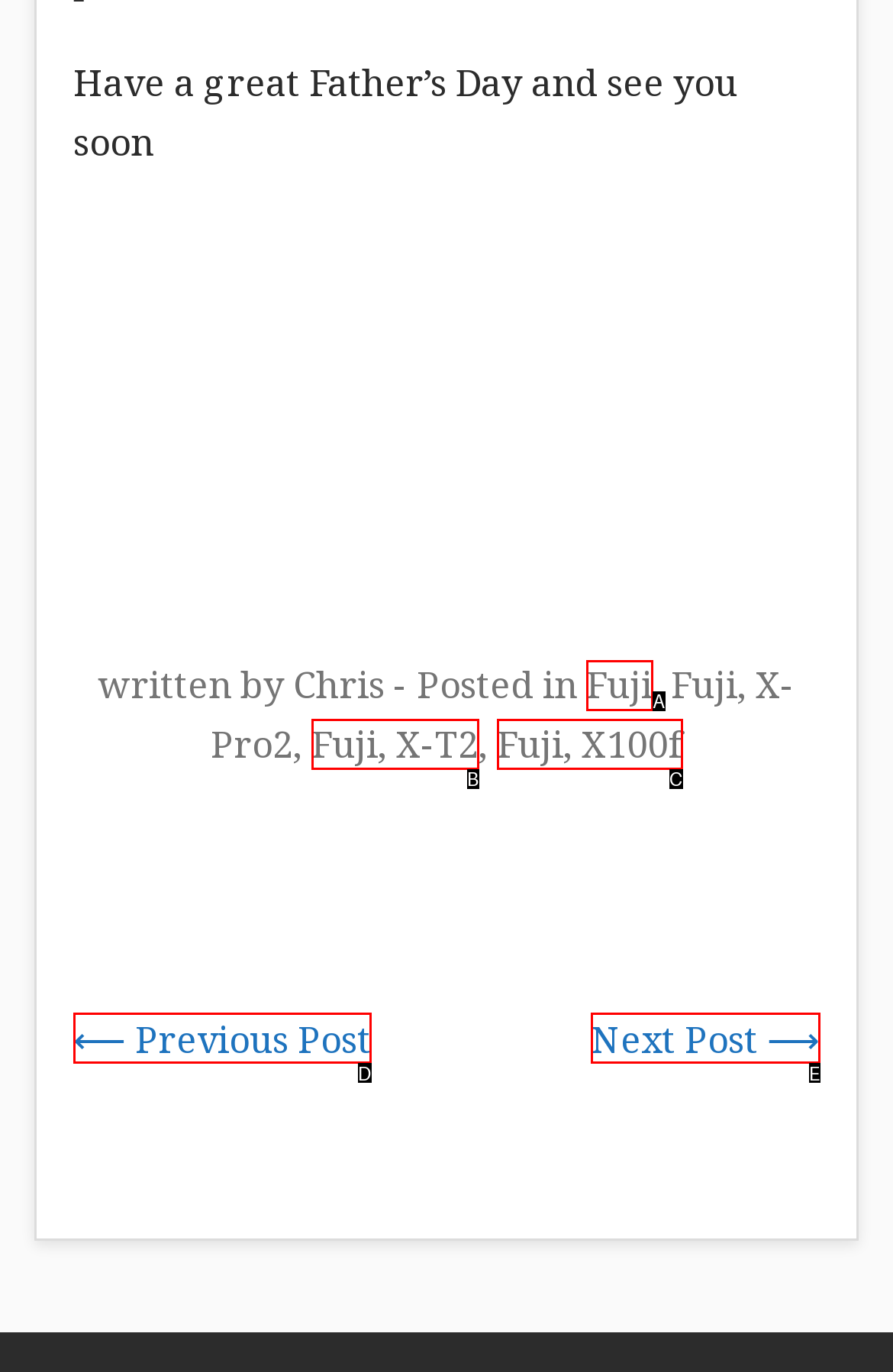Find the HTML element that suits the description: Fuji
Indicate your answer with the letter of the matching option from the choices provided.

A